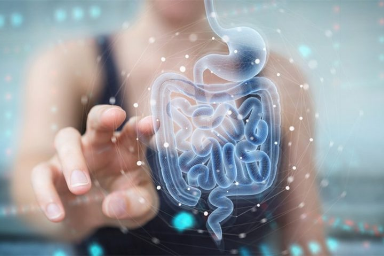What is the title of the accompanying article?
Refer to the image and provide a one-word or short phrase answer.

The Role of Probiotics in Balancing Gut Health